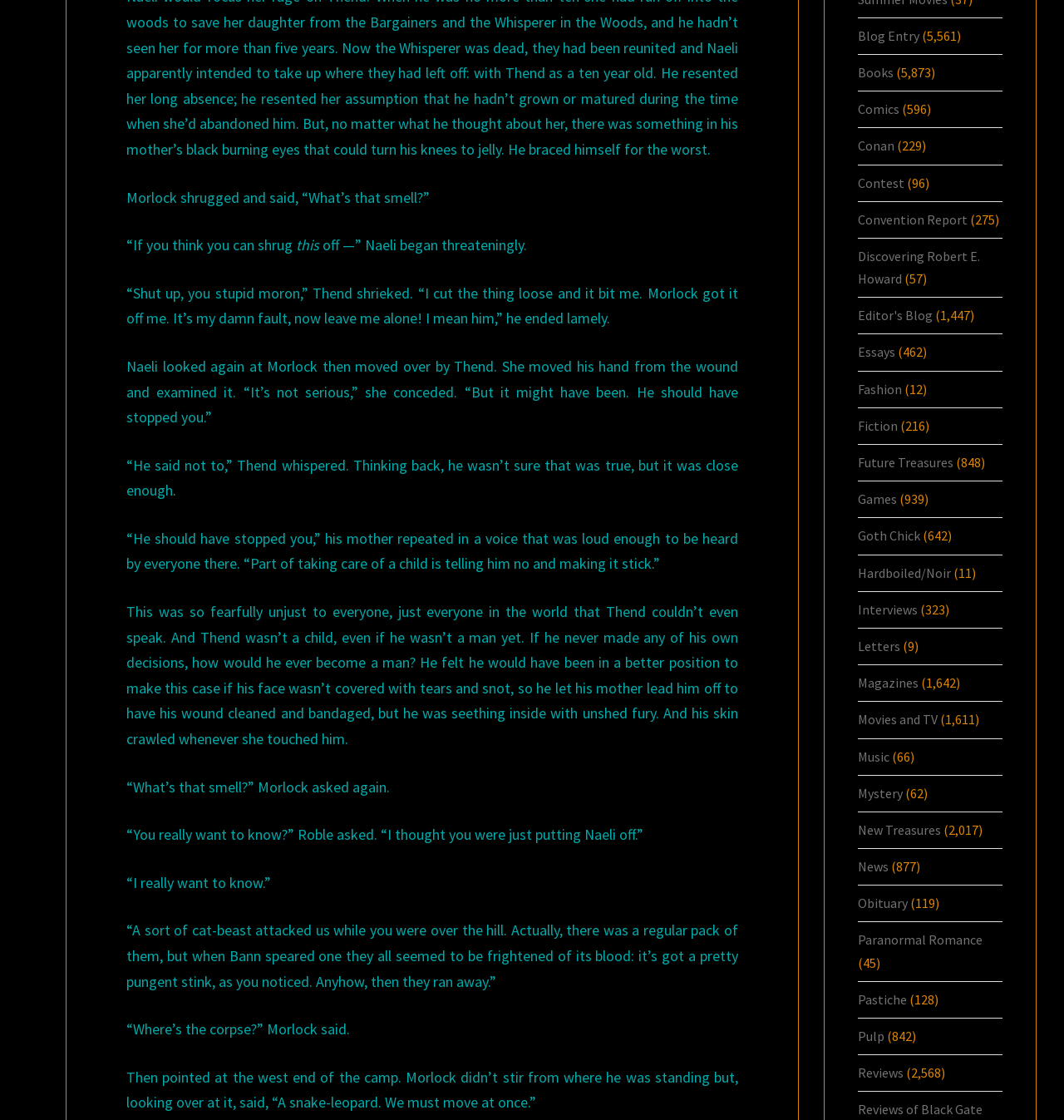Find the bounding box coordinates of the clickable element required to execute the following instruction: "Read 'Editor's Blog'". Provide the coordinates as four float numbers between 0 and 1, i.e., [left, top, right, bottom].

[0.806, 0.274, 0.877, 0.289]